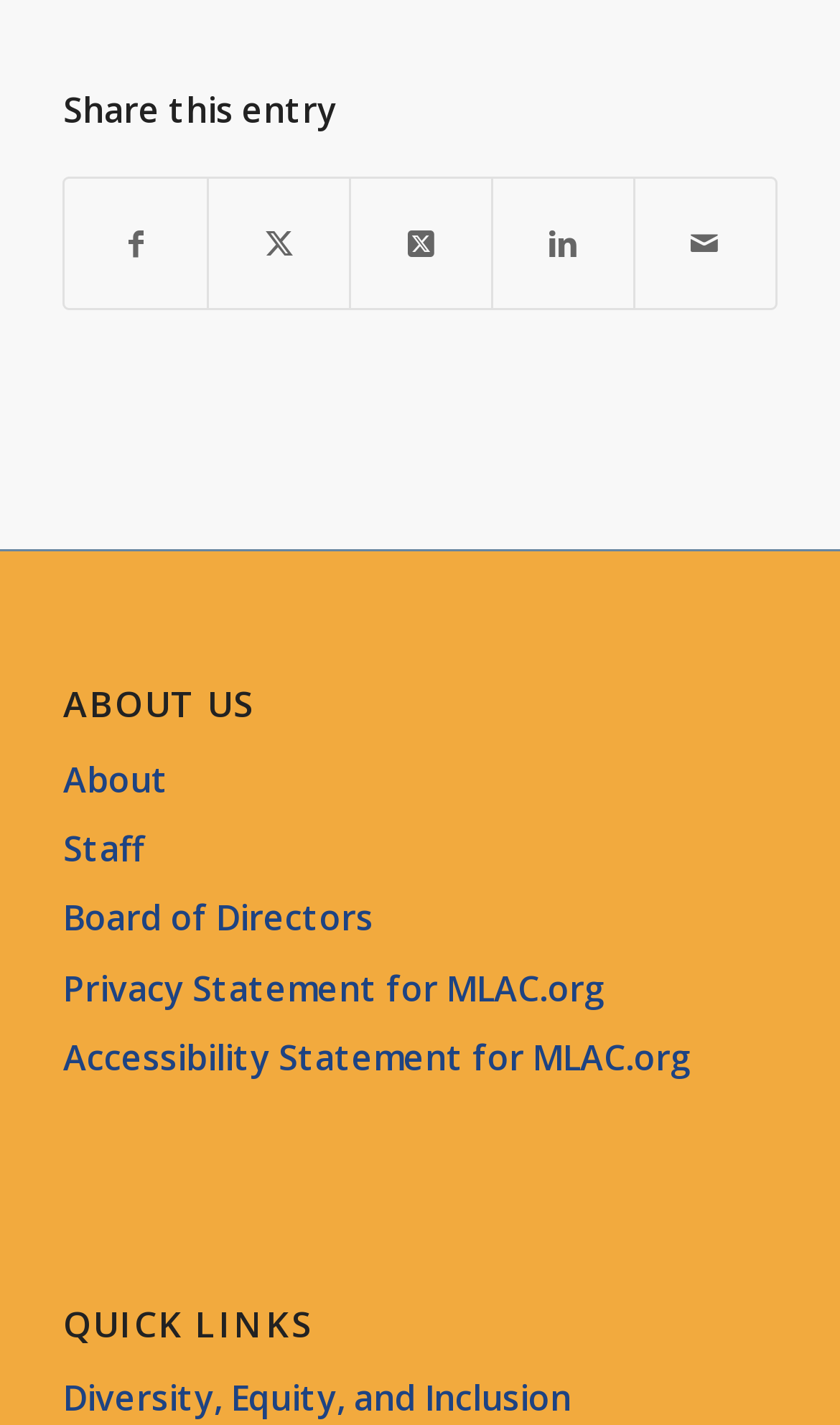Determine the bounding box coordinates of the element's region needed to click to follow the instruction: "Learn about the staff". Provide these coordinates as four float numbers between 0 and 1, formatted as [left, top, right, bottom].

[0.075, 0.573, 0.925, 0.622]